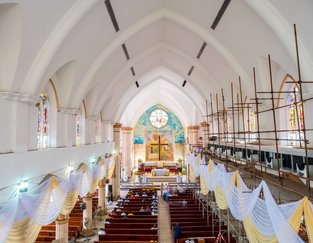Using the elements shown in the image, answer the question comprehensively: What is being restored or improved?

The presence of construction scaffolding in the image suggests that restoration or improvement efforts are underway, and since the image is of the interior of the Holy Cross Cathedral, it can be inferred that the cathedral itself is being restored or improved.